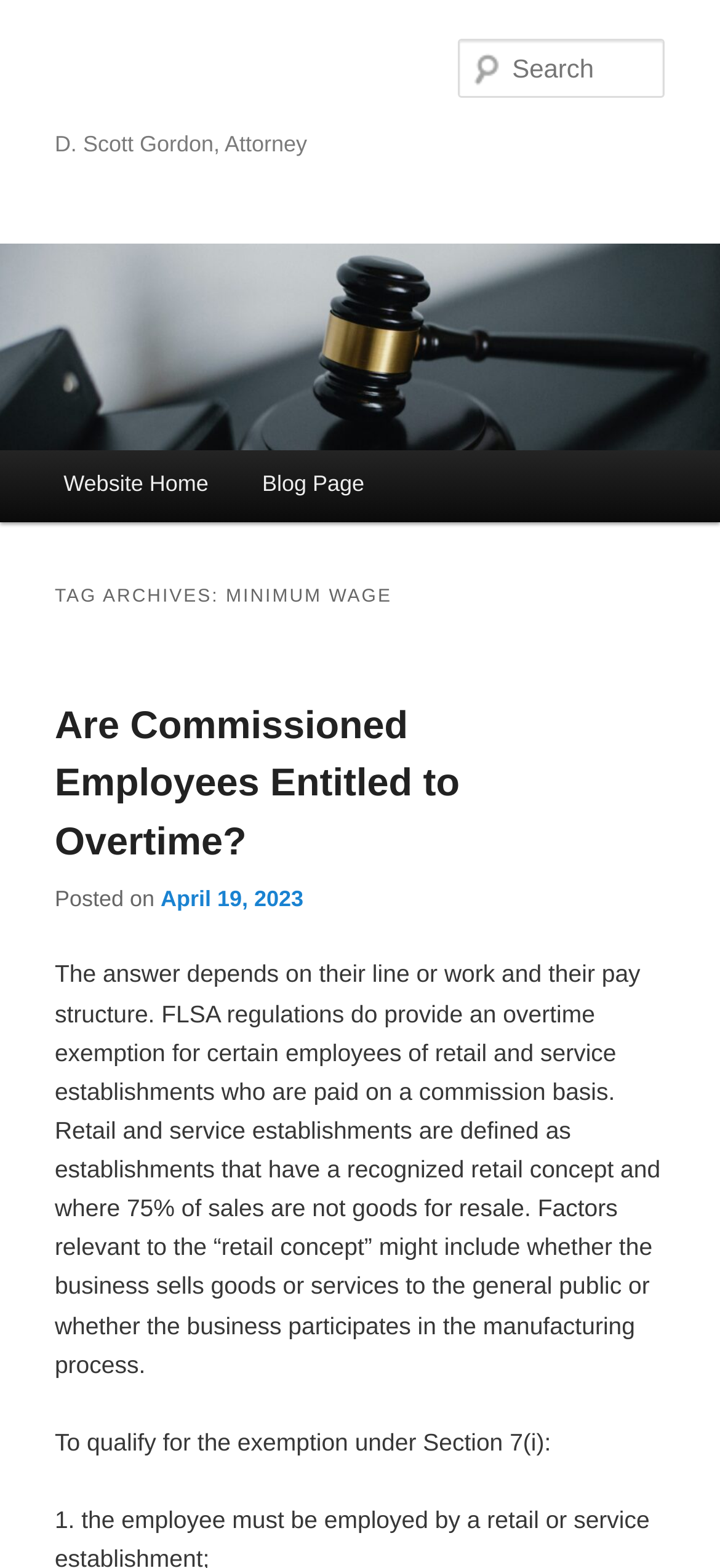What is the exemption for certain employees of retail and service establishments based on?
Based on the image, give a concise answer in the form of a single word or short phrase.

FLSA regulations